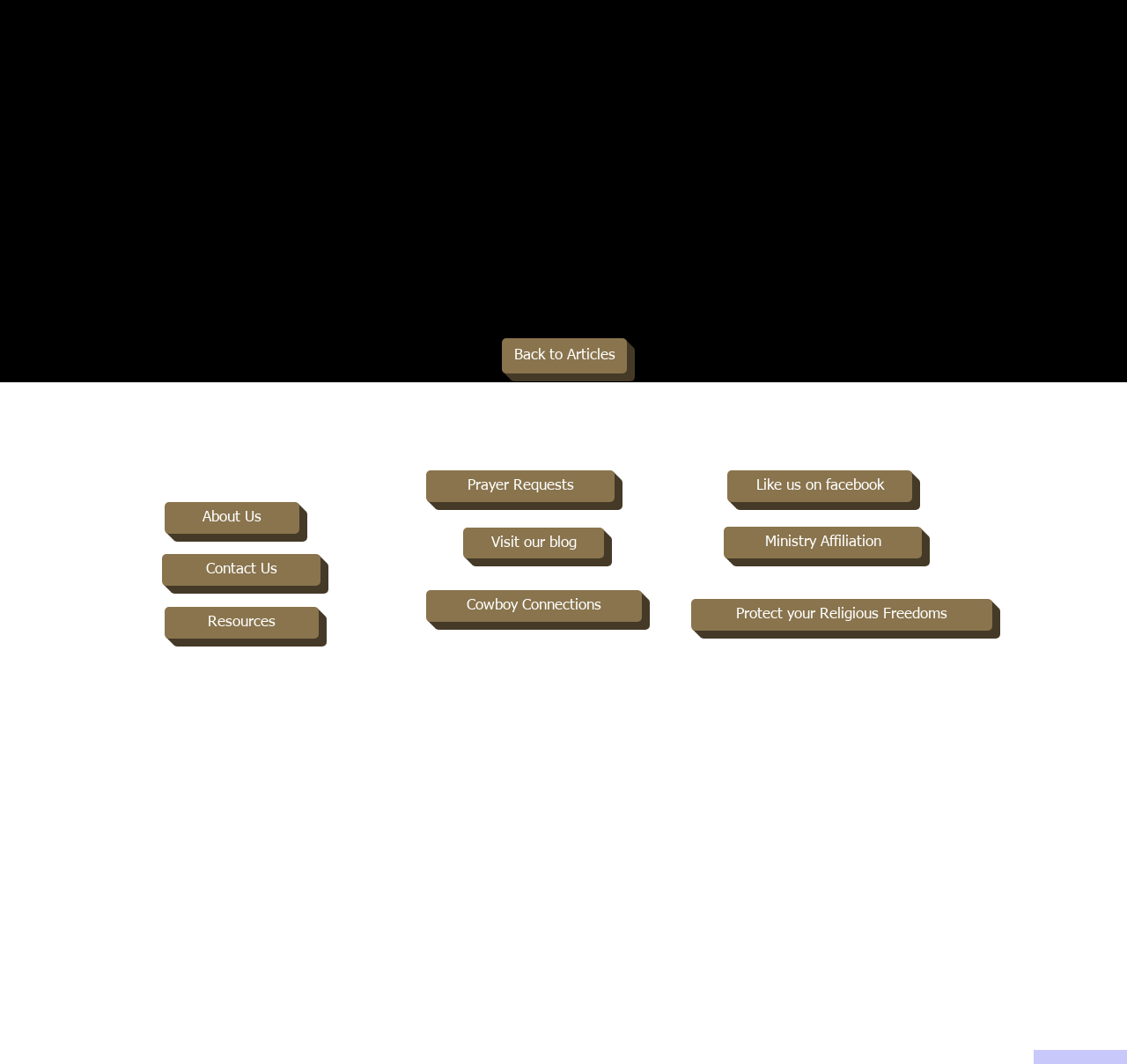Identify the bounding box coordinates of the region I need to click to complete this instruction: "Click on the 'Quote' link".

None